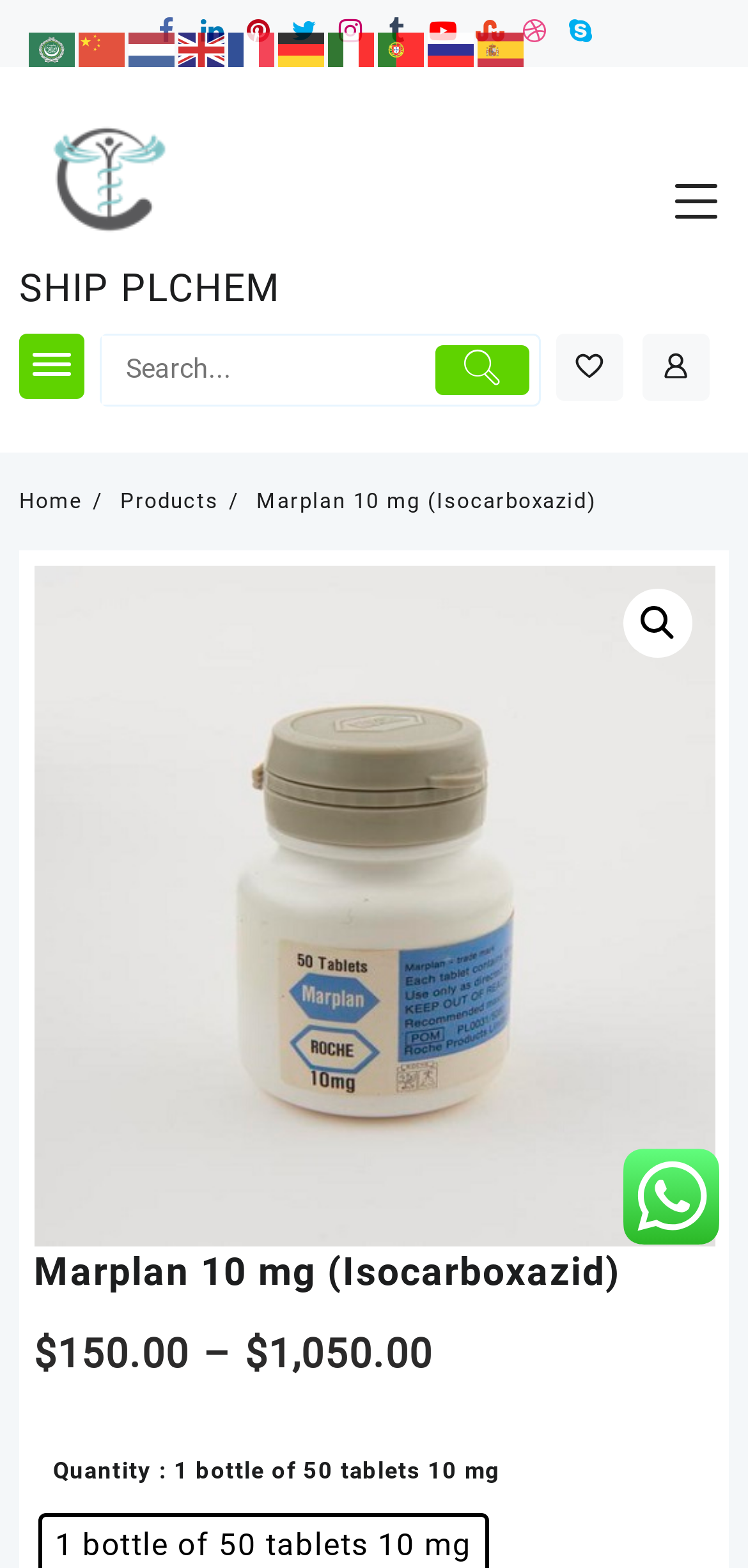Please answer the following question using a single word or phrase: 
What is the navigation menu at the top of the webpage?

Breadcrumbs